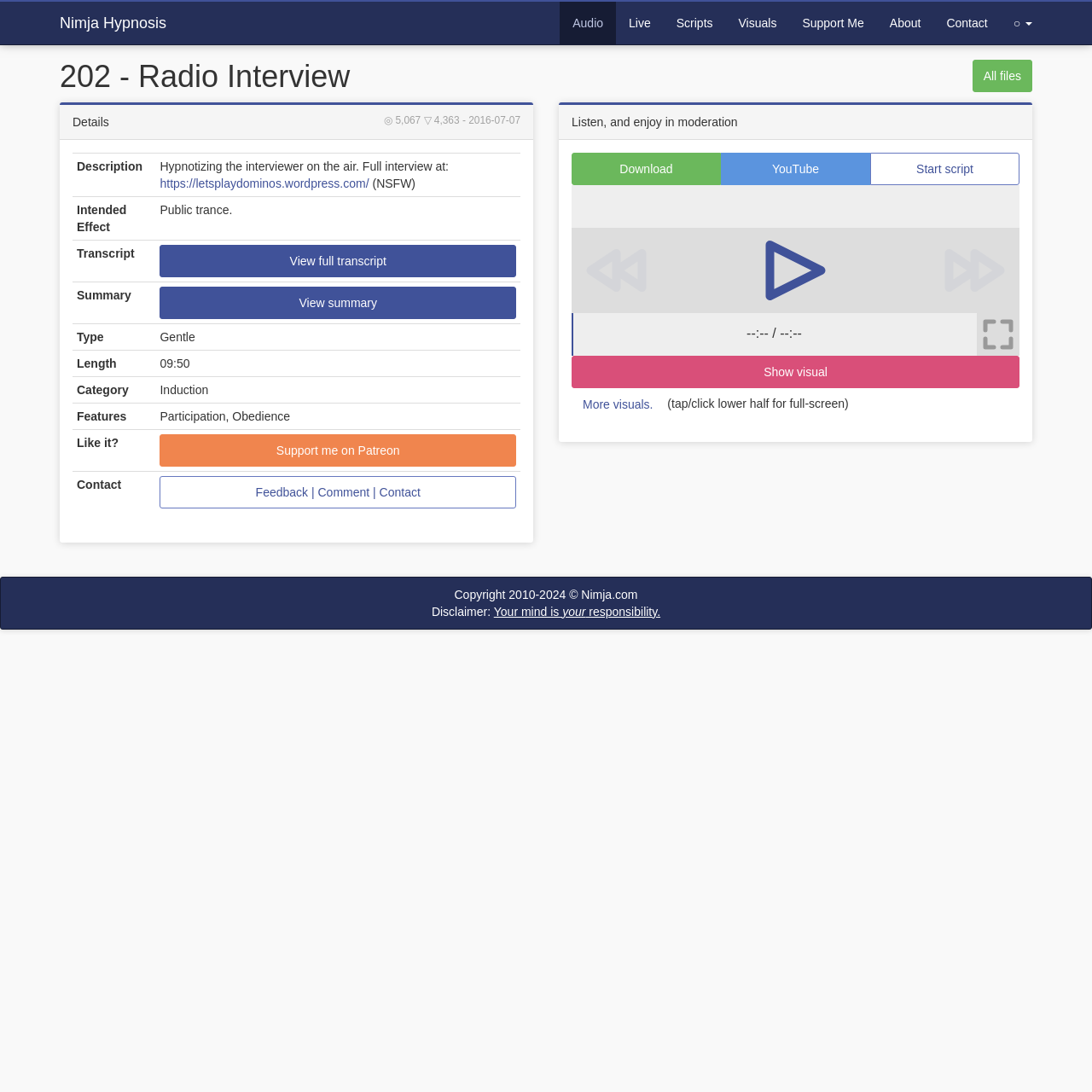Identify the bounding box coordinates for the element you need to click to achieve the following task: "Click on the 'Audio' link". Provide the bounding box coordinates as four float numbers between 0 and 1, in the form [left, top, right, bottom].

[0.513, 0.002, 0.564, 0.041]